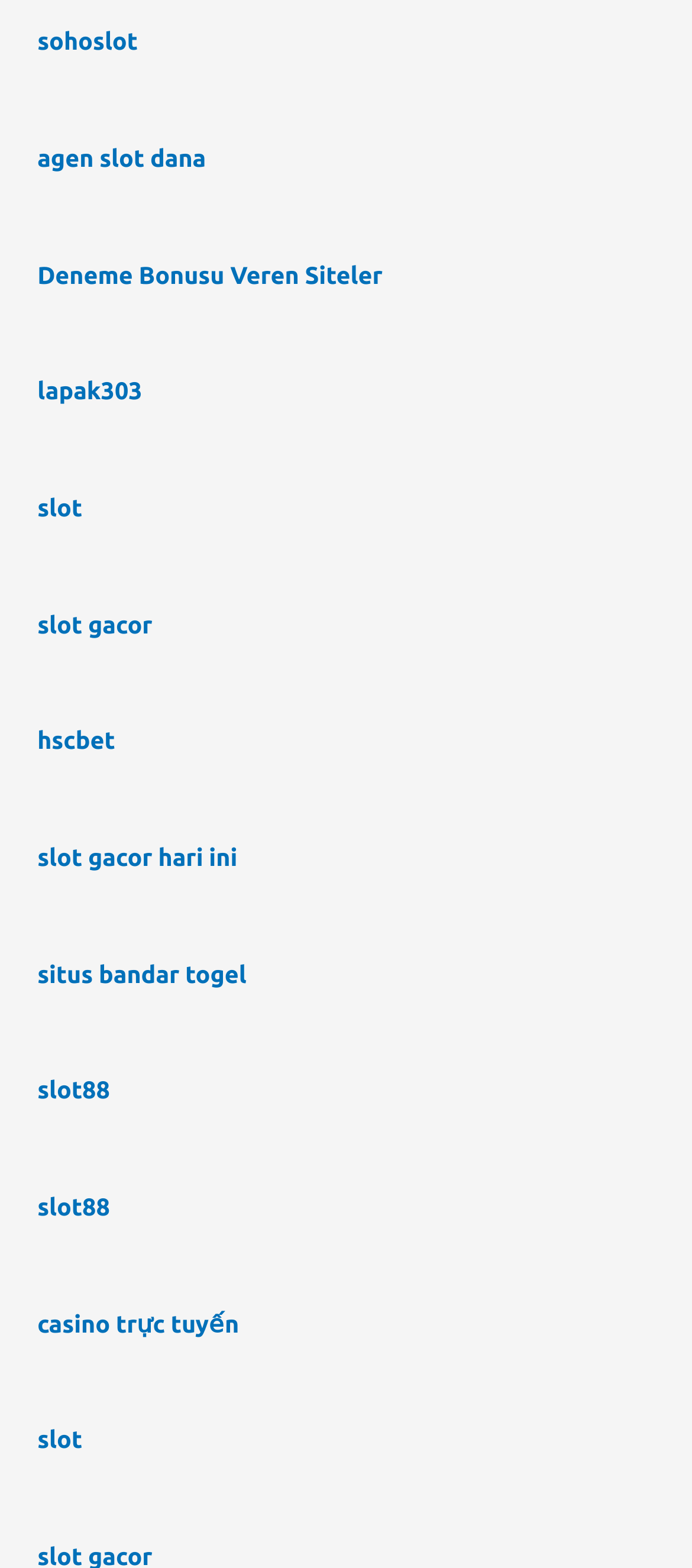Please identify the bounding box coordinates of the element on the webpage that should be clicked to follow this instruction: "Click the Send button". The bounding box coordinates should be given as four float numbers between 0 and 1, formatted as [left, top, right, bottom].

None